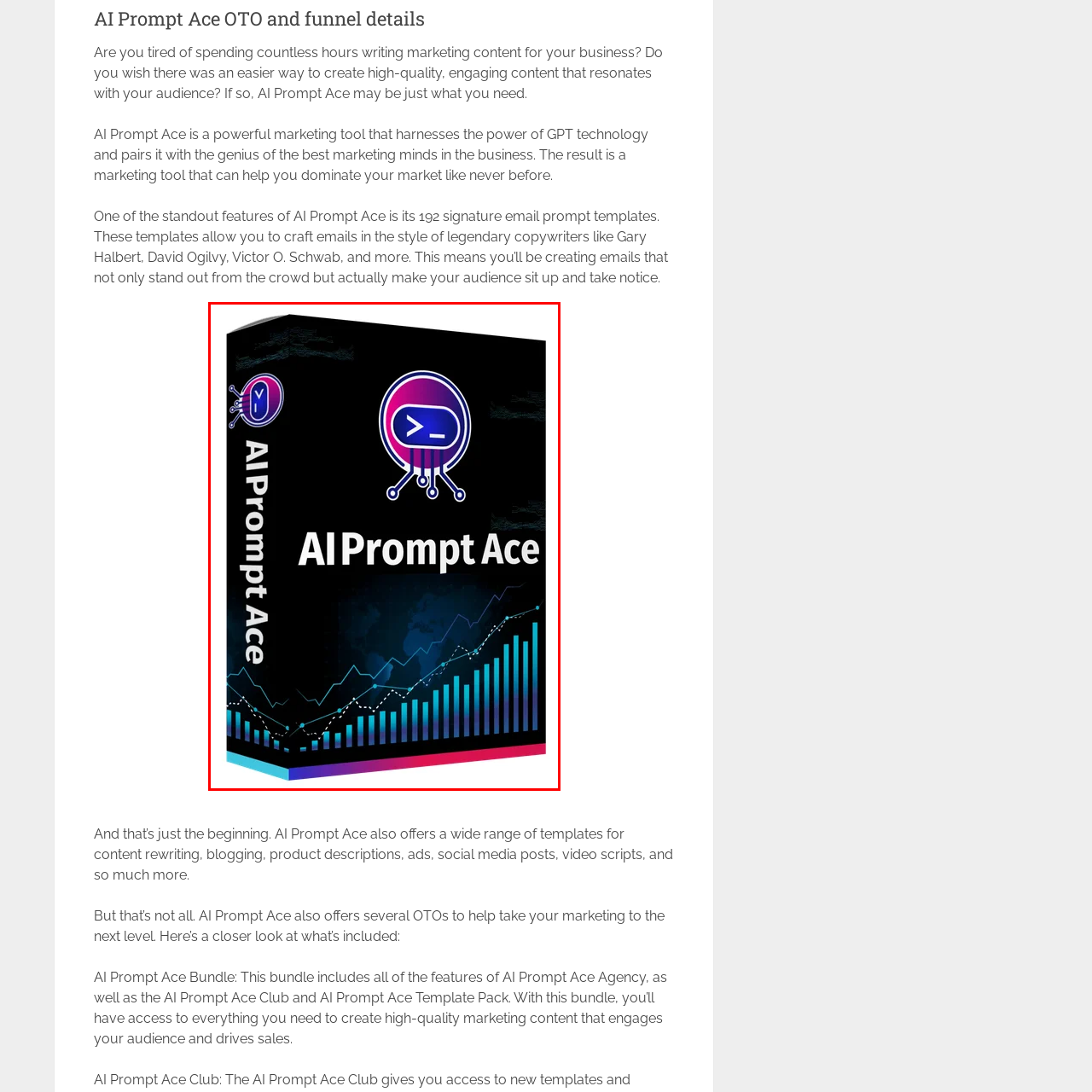How many email prompt templates are included in AI Prompt Ace?
Check the image inside the red boundary and answer the question using a single word or brief phrase.

192